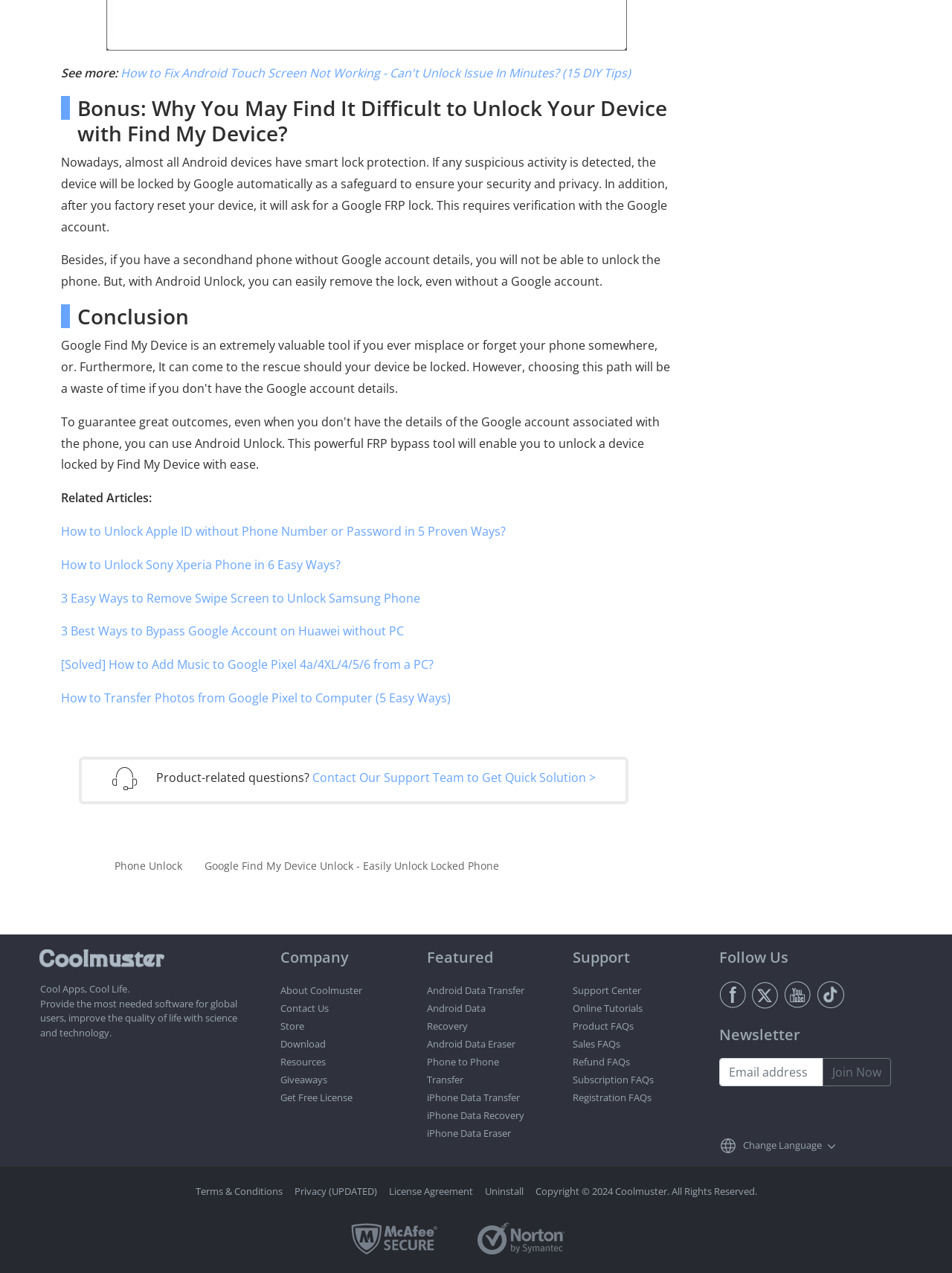Locate the bounding box coordinates of the item that should be clicked to fulfill the instruction: "Subscribe to the newsletter".

[0.864, 0.831, 0.936, 0.853]